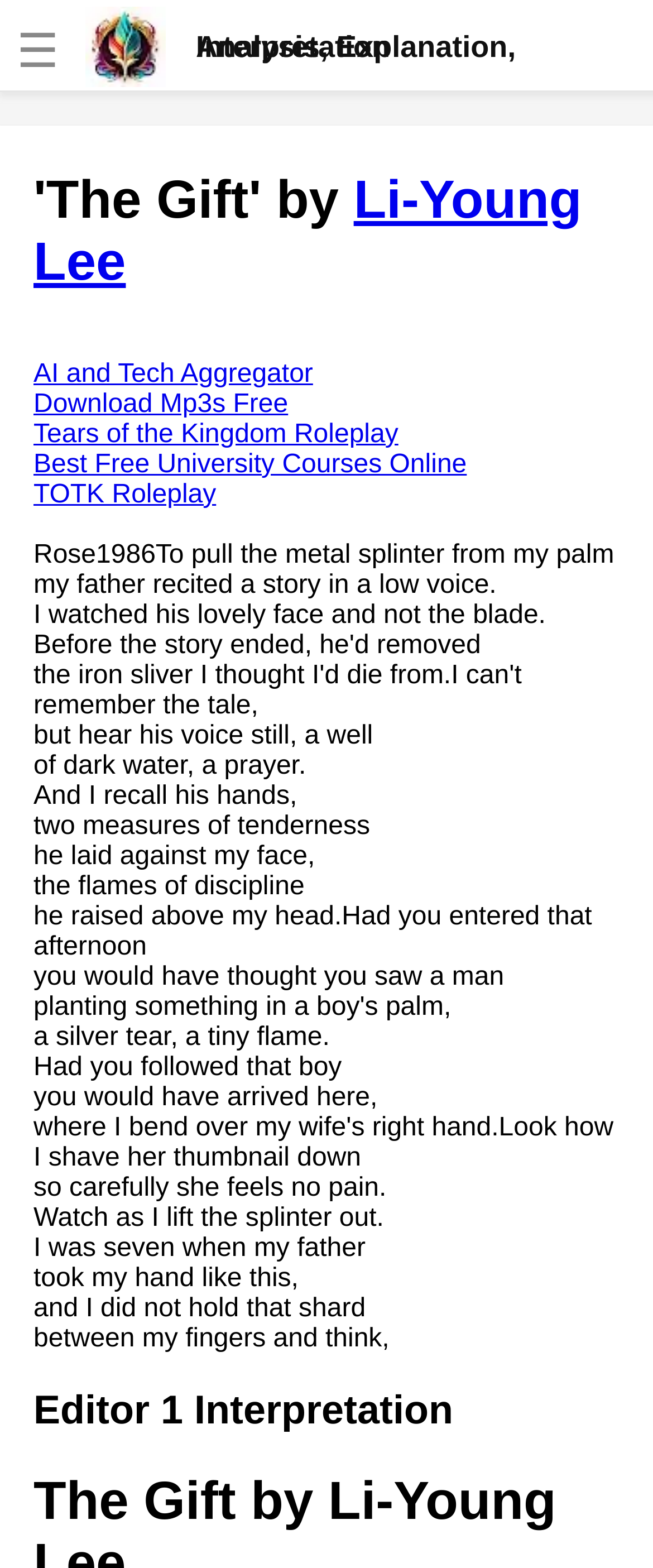Determine the bounding box coordinates for the UI element described. Format the coordinates as (top-left x, top-left y, bottom-right x, bottom-right y) and ensure all values are between 0 and 1. Element description: Tears of the Kingdom Roleplay

[0.051, 0.268, 0.61, 0.286]